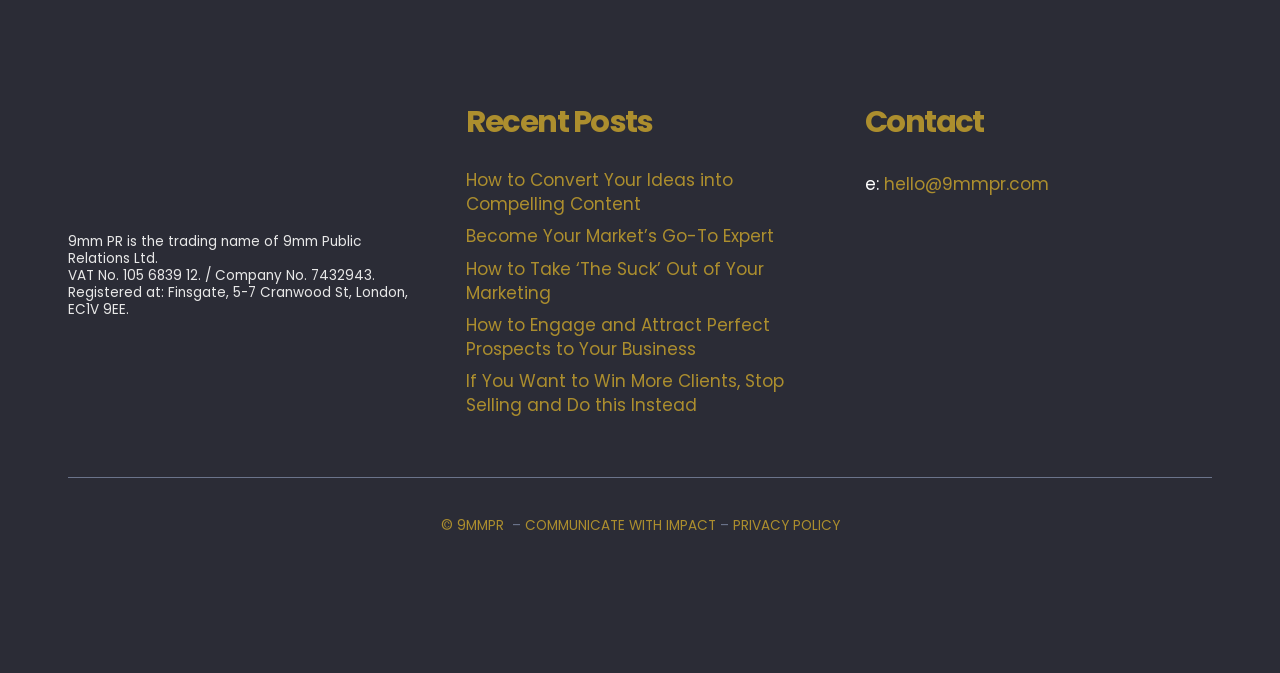Please identify the coordinates of the bounding box for the clickable region that will accomplish this instruction: "Contact via email".

[0.69, 0.256, 0.819, 0.292]